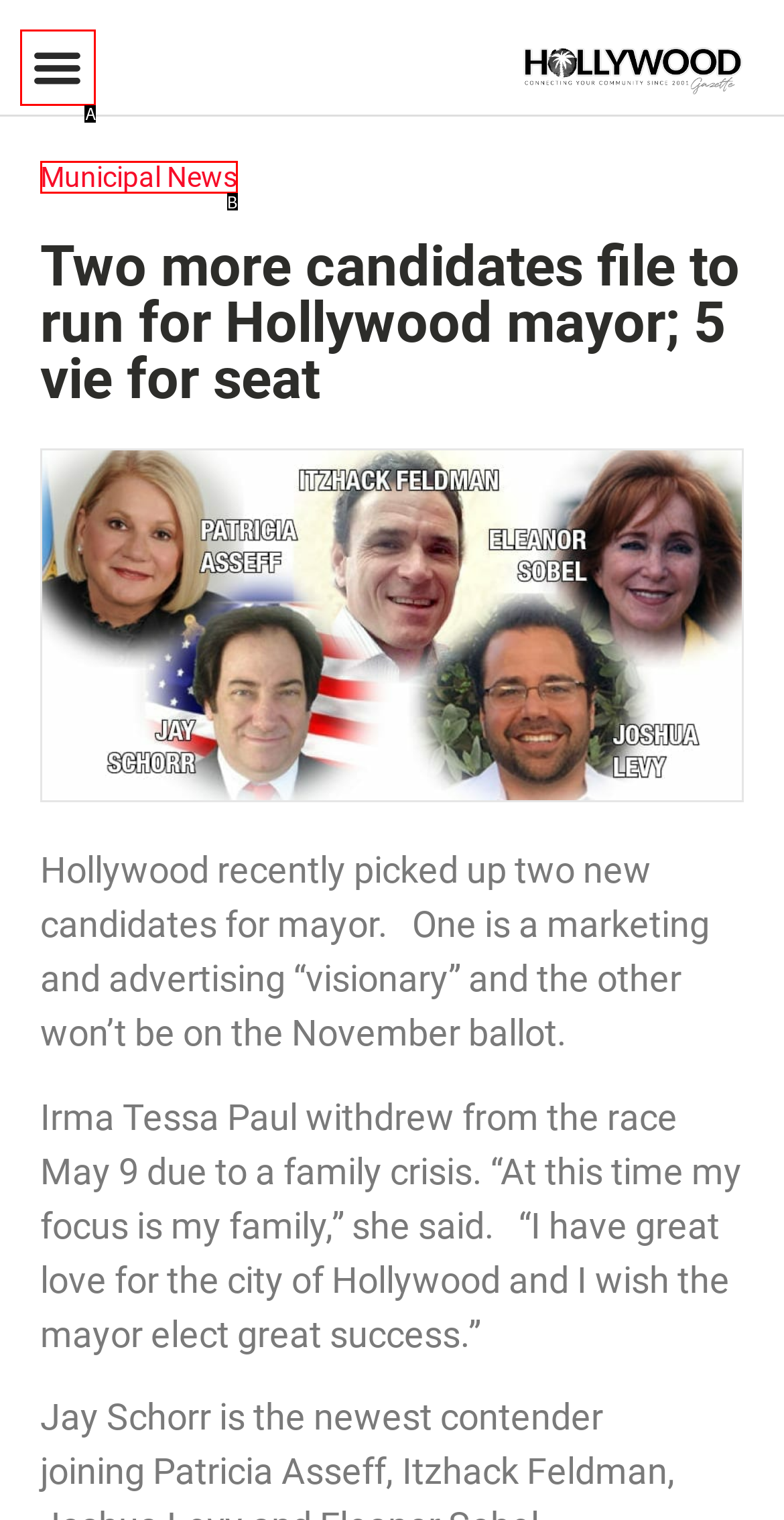Select the HTML element that matches the description: Research projects. Provide the letter of the chosen option as your answer.

None